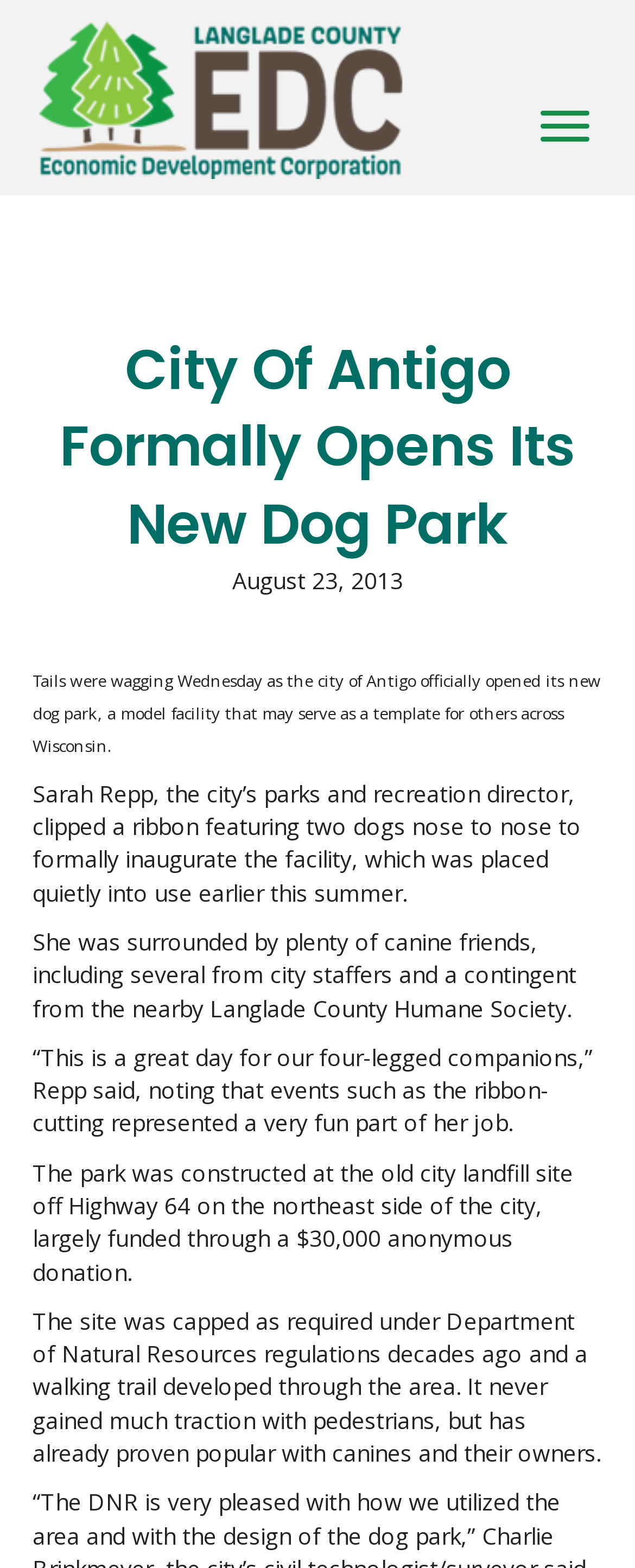Provide a one-word or short-phrase answer to the question:
Who is the city's parks and recreation director?

Sarah Repp